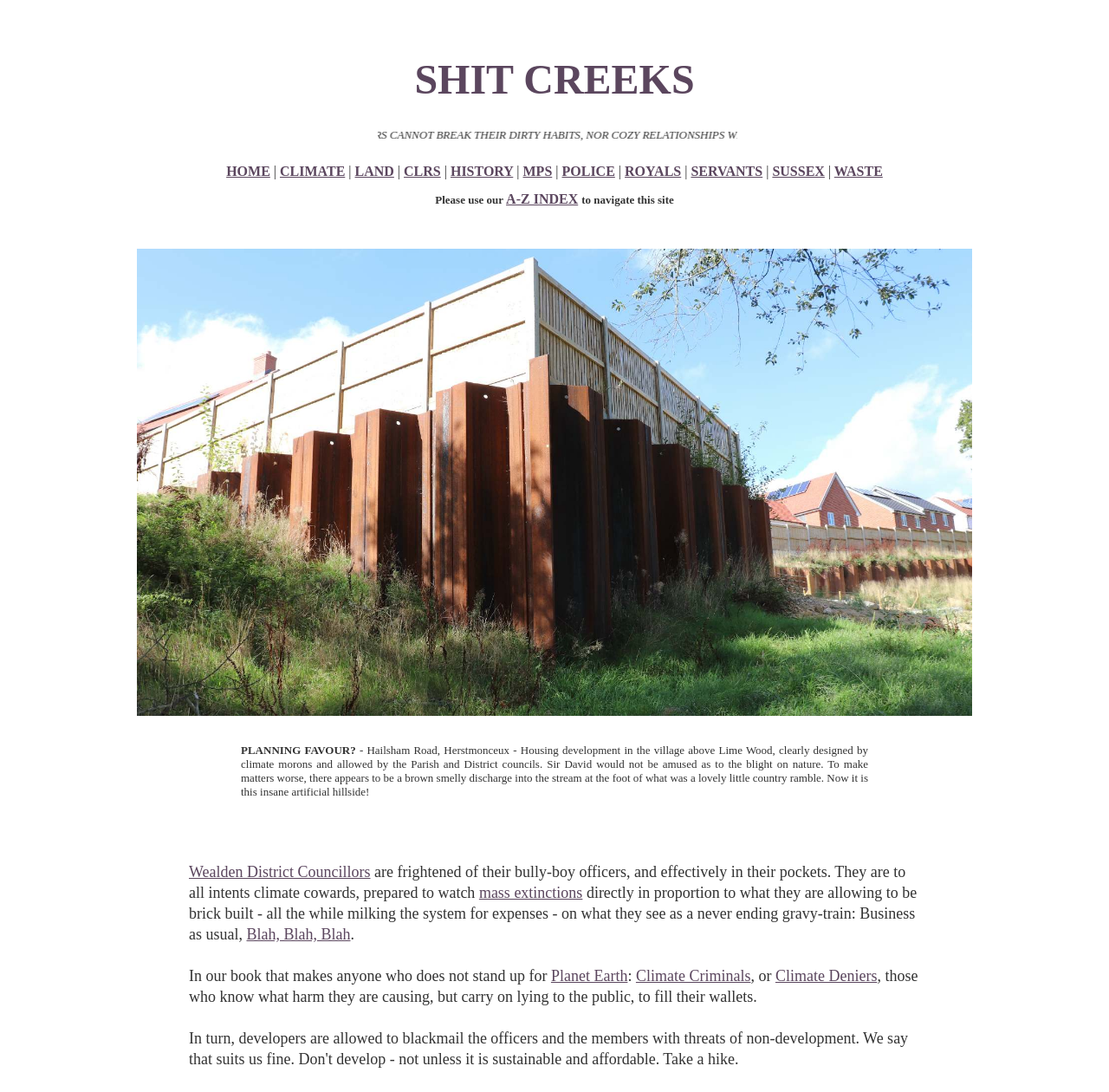What is the author's tone towards those who do not stand up for Planet Earth?
Please use the image to provide an in-depth answer to the question.

The text 'In our book that makes anyone who does not stand up for Planet Earth: Climate Criminals, or Climate Deniers...' suggests that the author is critical of those who do not take action to protect the planet.